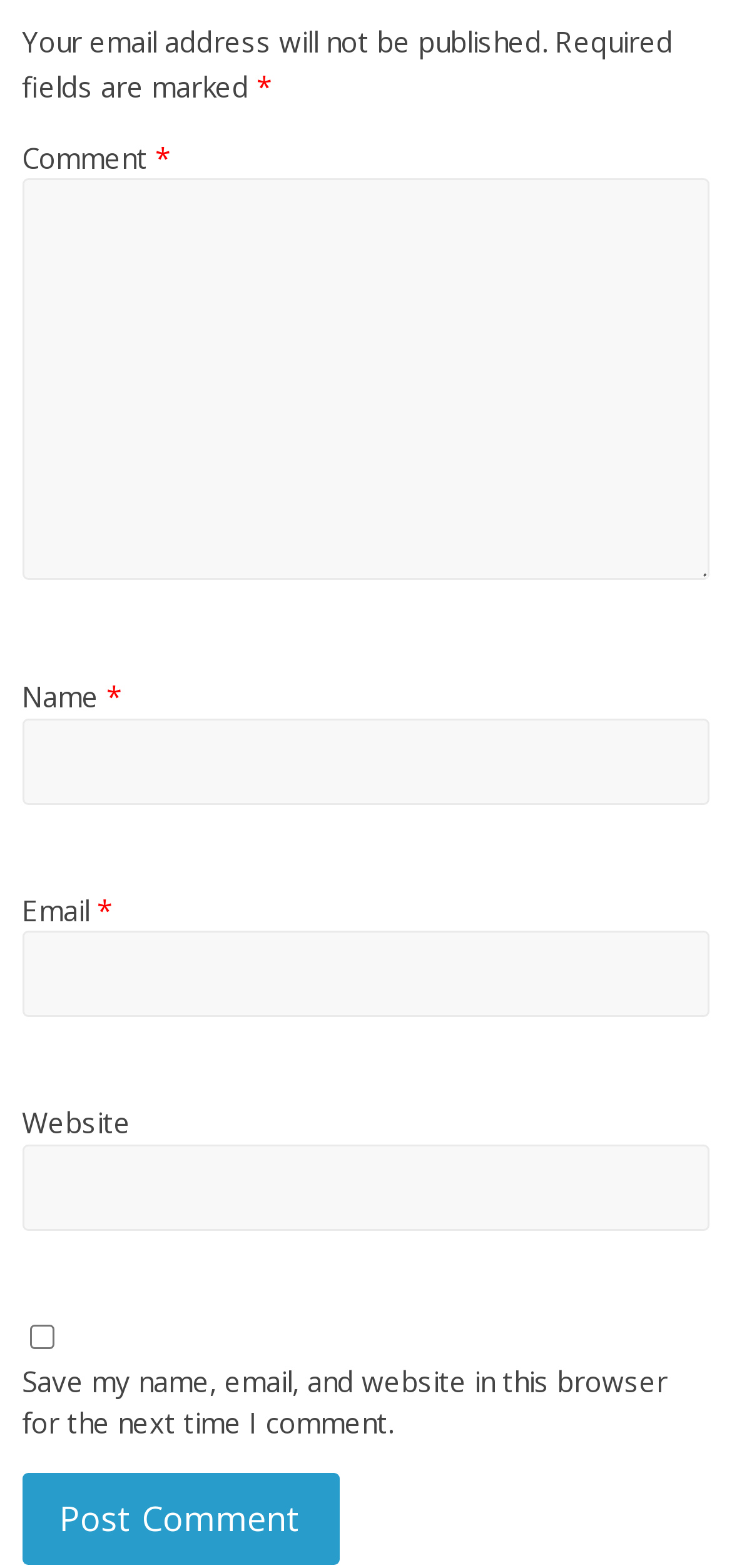Using the provided element description, identify the bounding box coordinates as (top-left x, top-left y, bottom-right x, bottom-right y). Ensure all values are between 0 and 1. Description: name="submit" value="Post Comment"

[0.03, 0.939, 0.463, 0.998]